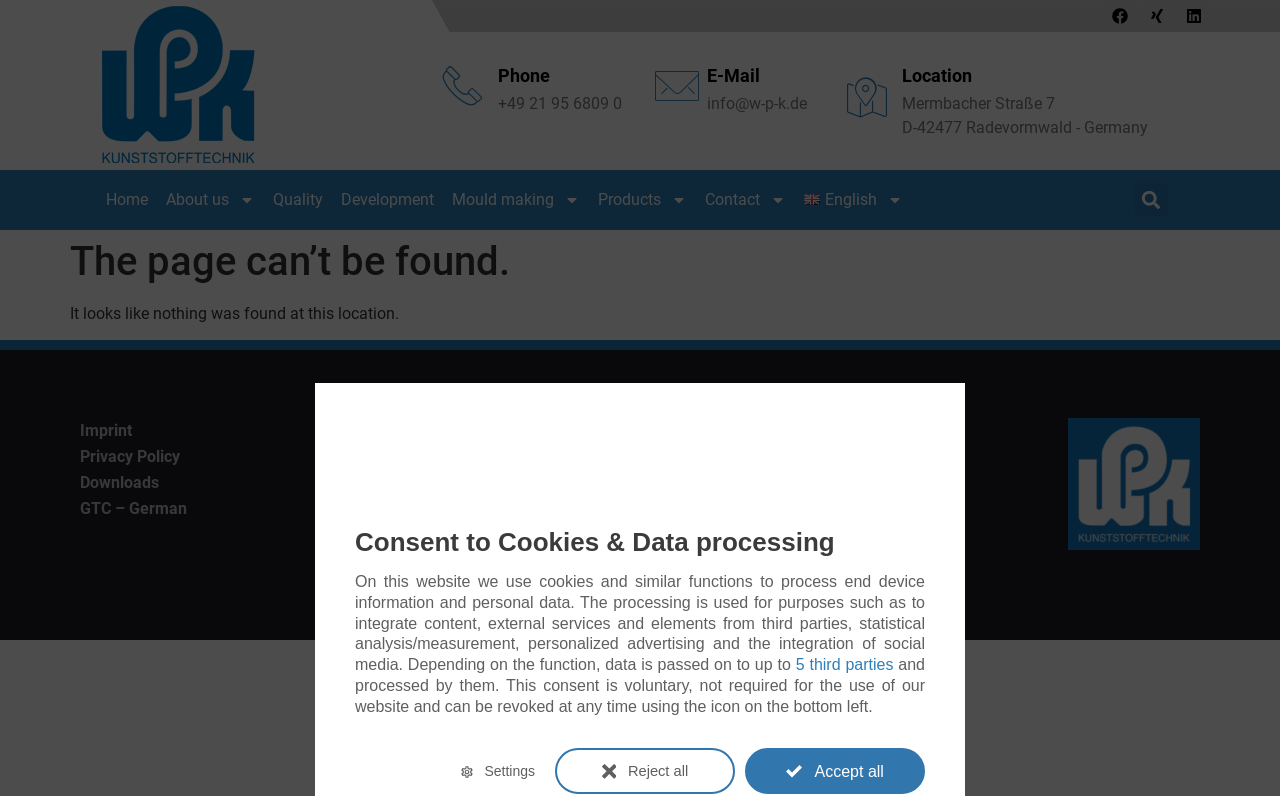Locate the bounding box coordinates of the element you need to click to accomplish the task described by this instruction: "Go to Facebook".

[0.862, 0.0, 0.888, 0.04]